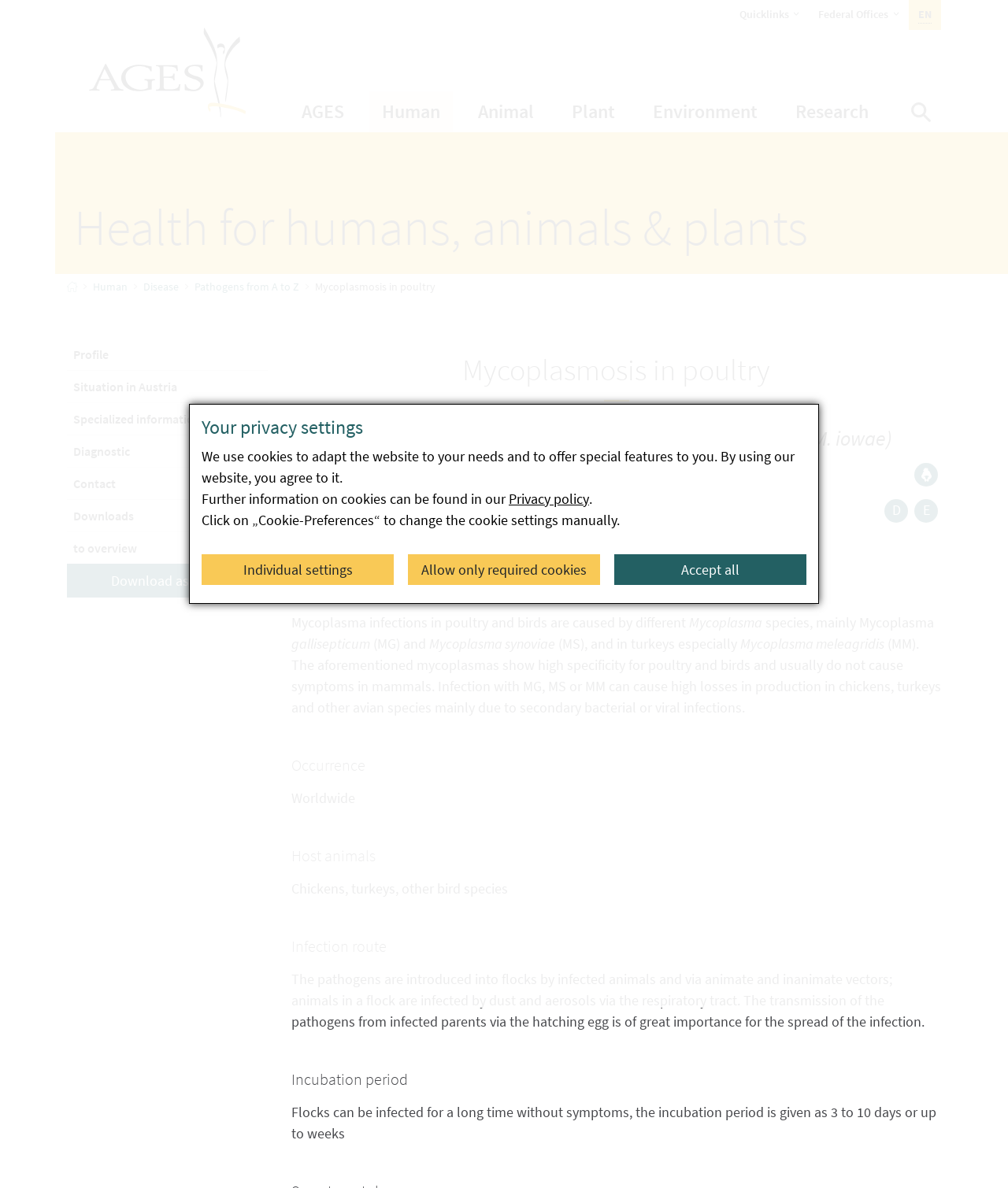Please locate the bounding box coordinates of the element that should be clicked to achieve the given instruction: "Open the 'Language Navigation' menu".

[0.902, 0.0, 0.934, 0.025]